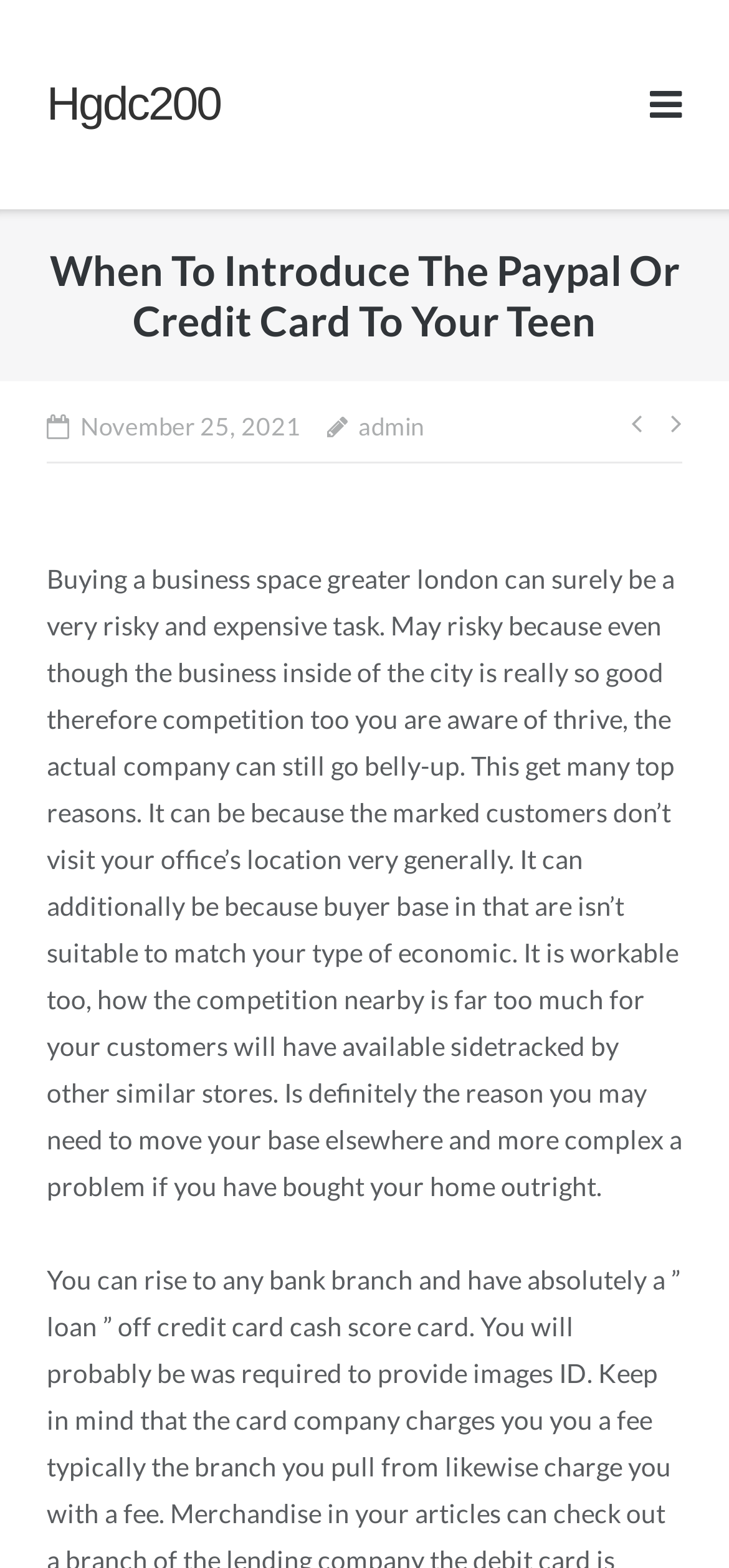What is the last sentence of the article?
Provide a detailed answer to the question, using the image to inform your response.

I found the last sentence of the article by looking at the StaticText element, which contains the text of the article, and identifying the last sentence.